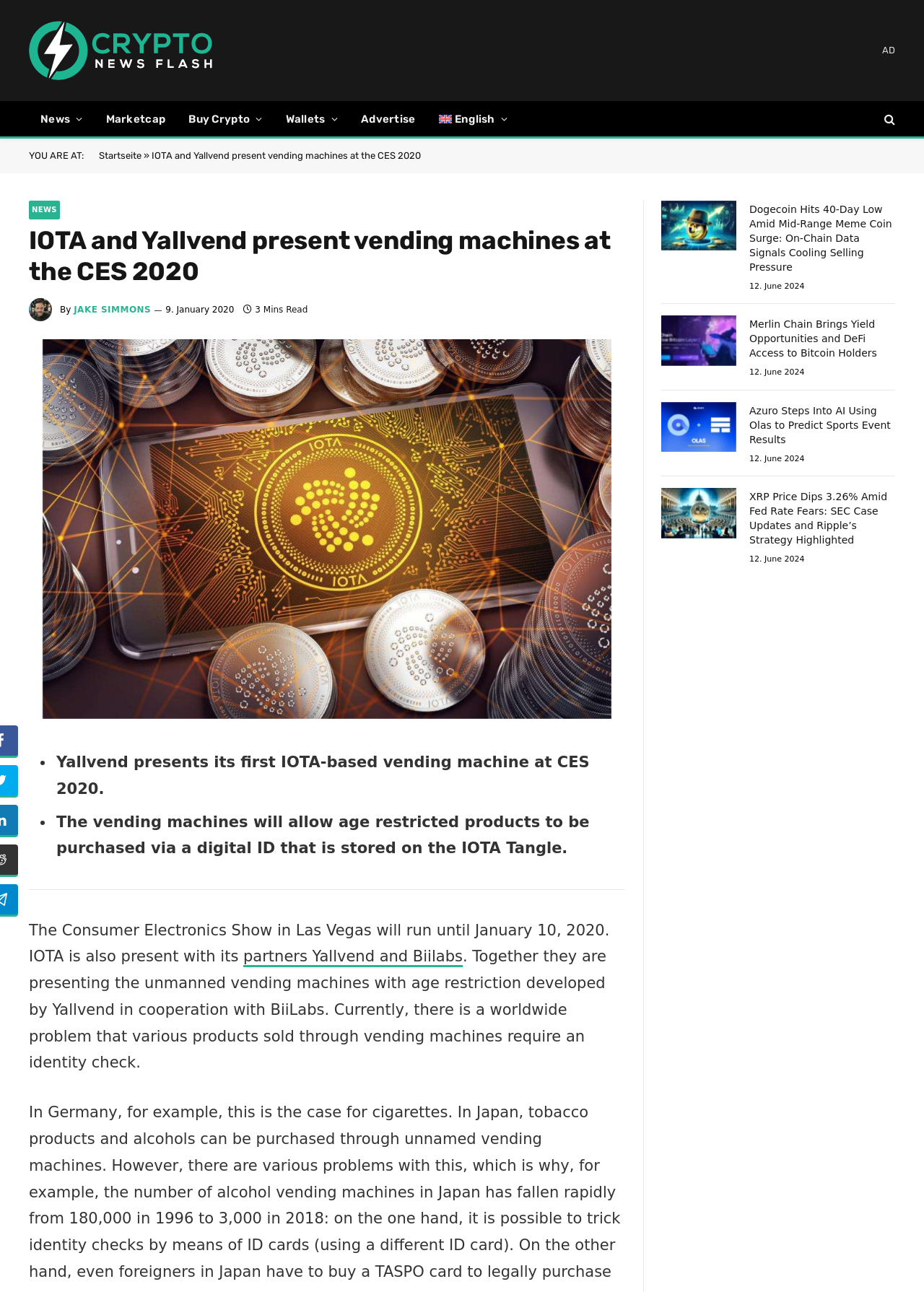Locate the bounding box for the described UI element: "partners Yallvend and Biilabs". Ensure the coordinates are four float numbers between 0 and 1, formatted as [left, top, right, bottom].

[0.263, 0.734, 0.501, 0.749]